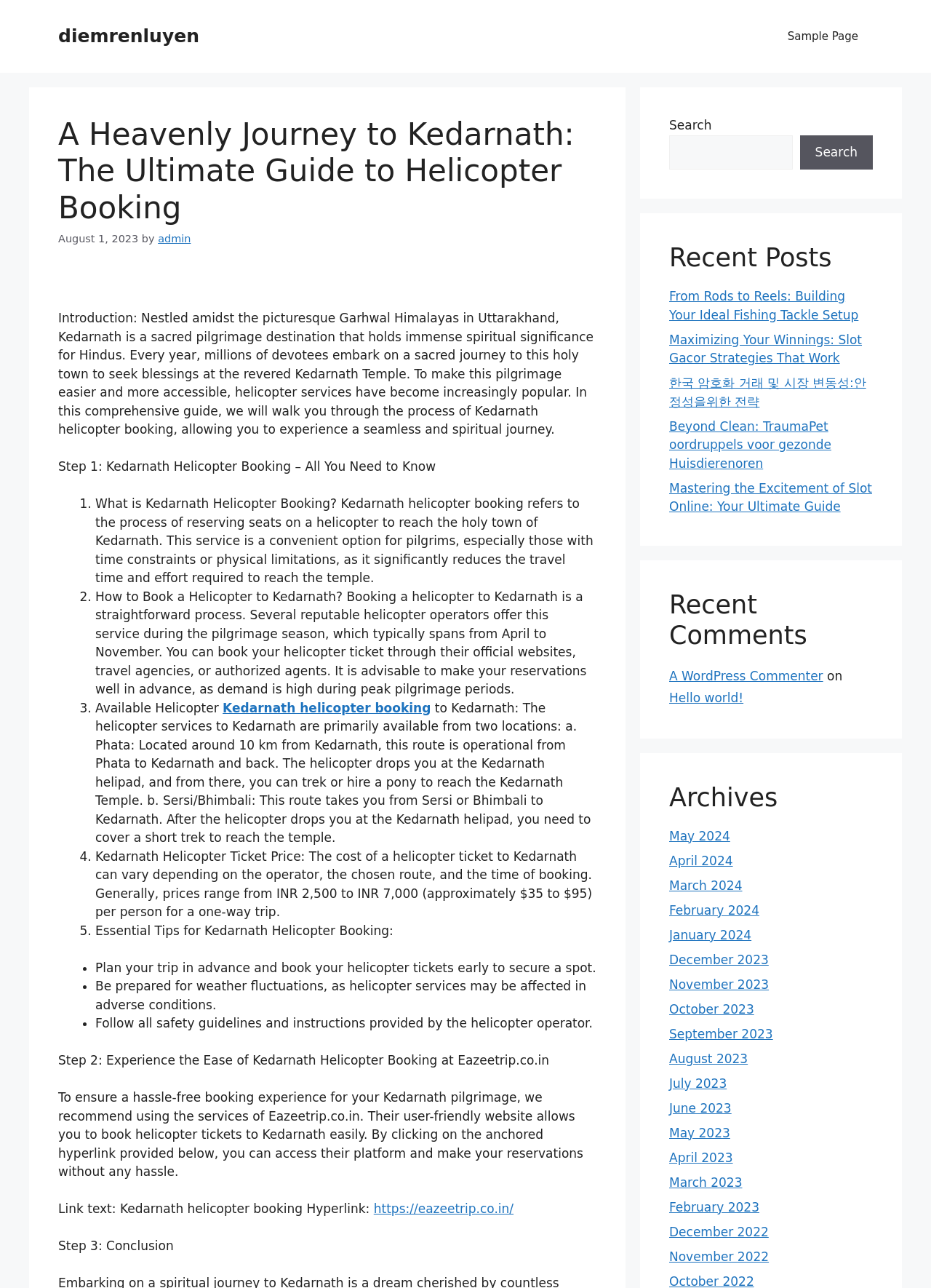Predict the bounding box coordinates for the UI element described as: "A WordPress Commenter". The coordinates should be four float numbers between 0 and 1, presented as [left, top, right, bottom].

[0.719, 0.519, 0.884, 0.53]